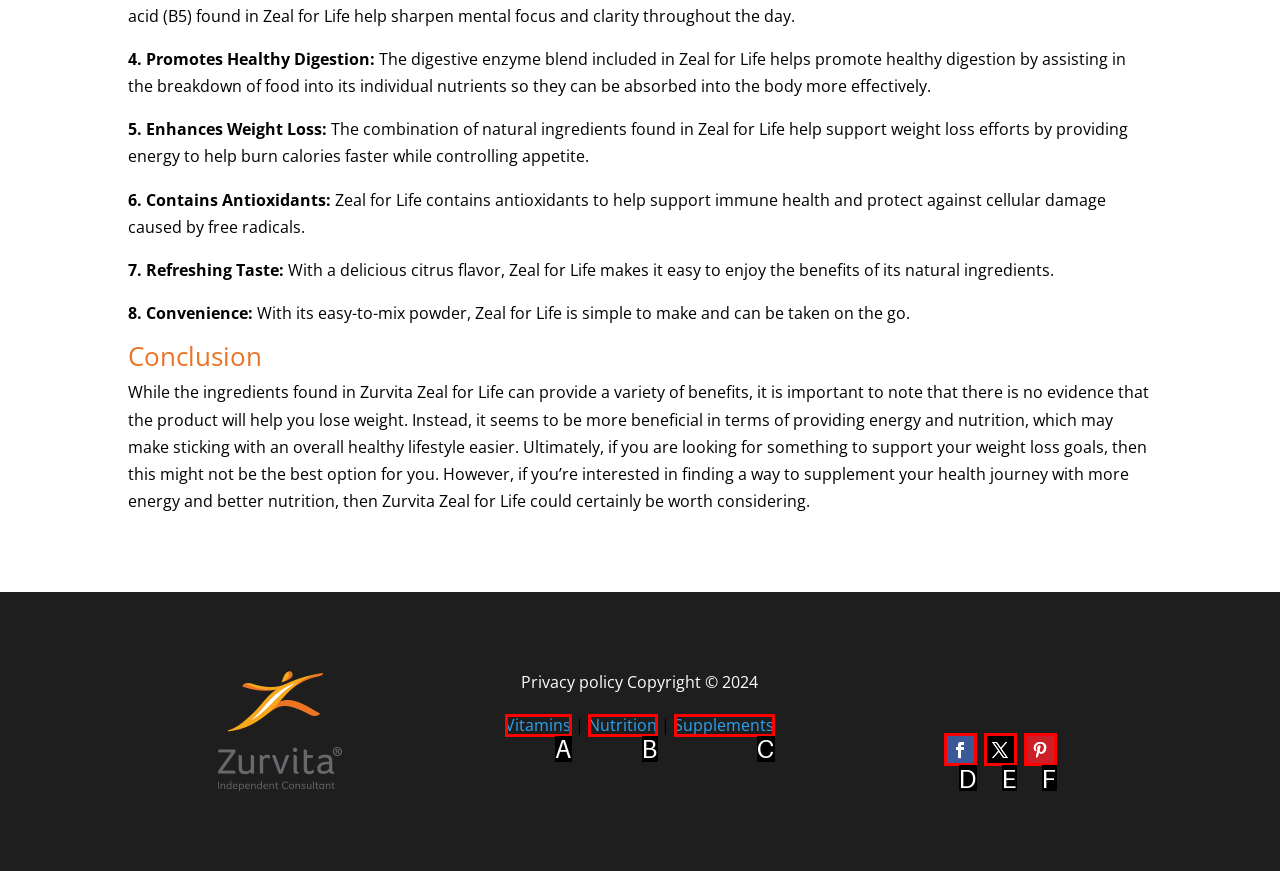Identify the letter that best matches this UI element description: Vitamins
Answer with the letter from the given options.

A